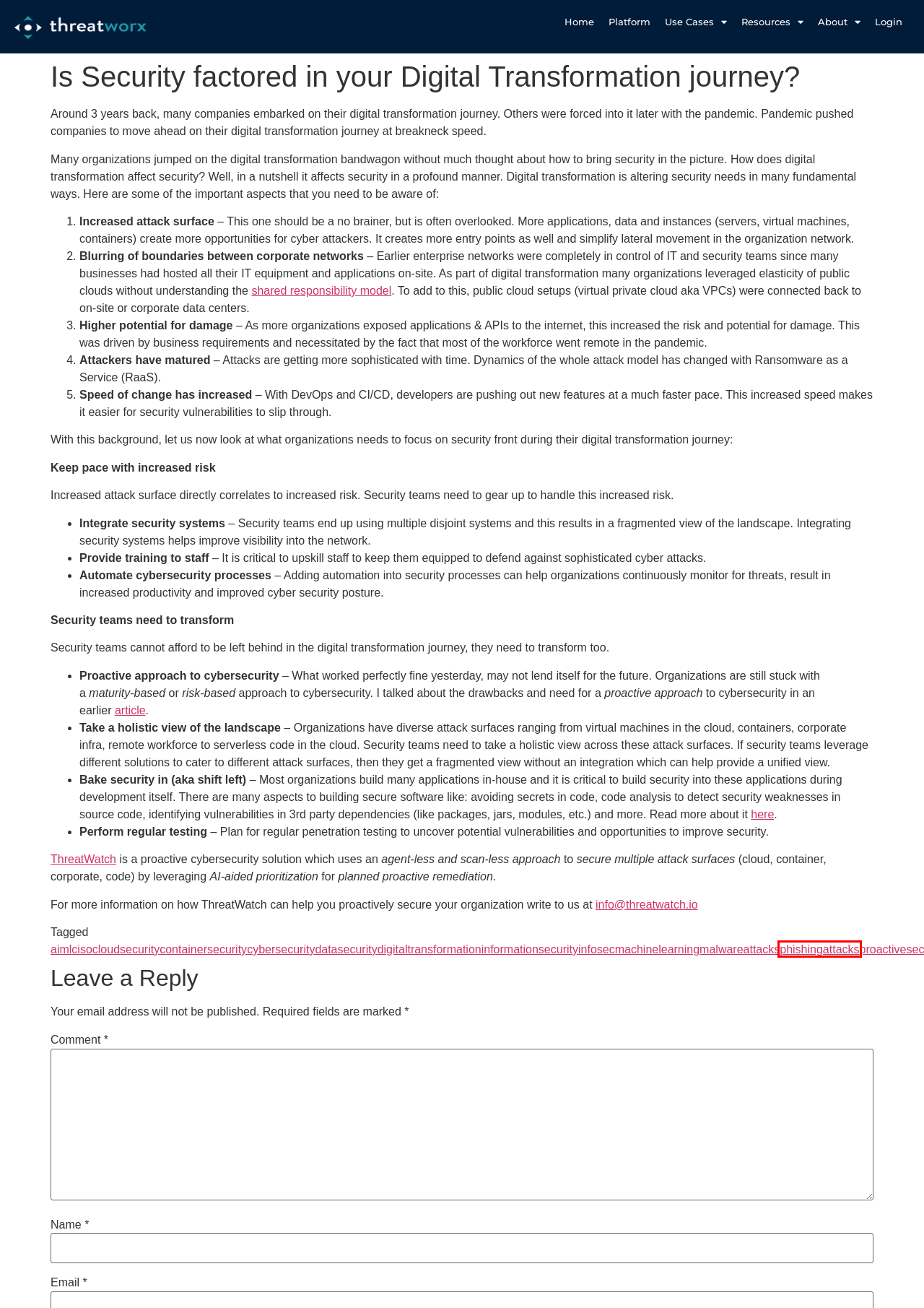Inspect the provided webpage screenshot, concentrating on the element within the red bounding box. Select the description that best represents the new webpage after you click the highlighted element. Here are the candidates:
A. ThreatWorx – Unified Proactive Cyber Security Platform
B. containersecurity – ThreatWorx
C. cloudsecurity – ThreatWorx
D. aiml – ThreatWorx
E. infosec – ThreatWorx
F. phishingattacks – ThreatWorx
G. machinelearning – ThreatWorx
H. malwareattacks – ThreatWorx

F